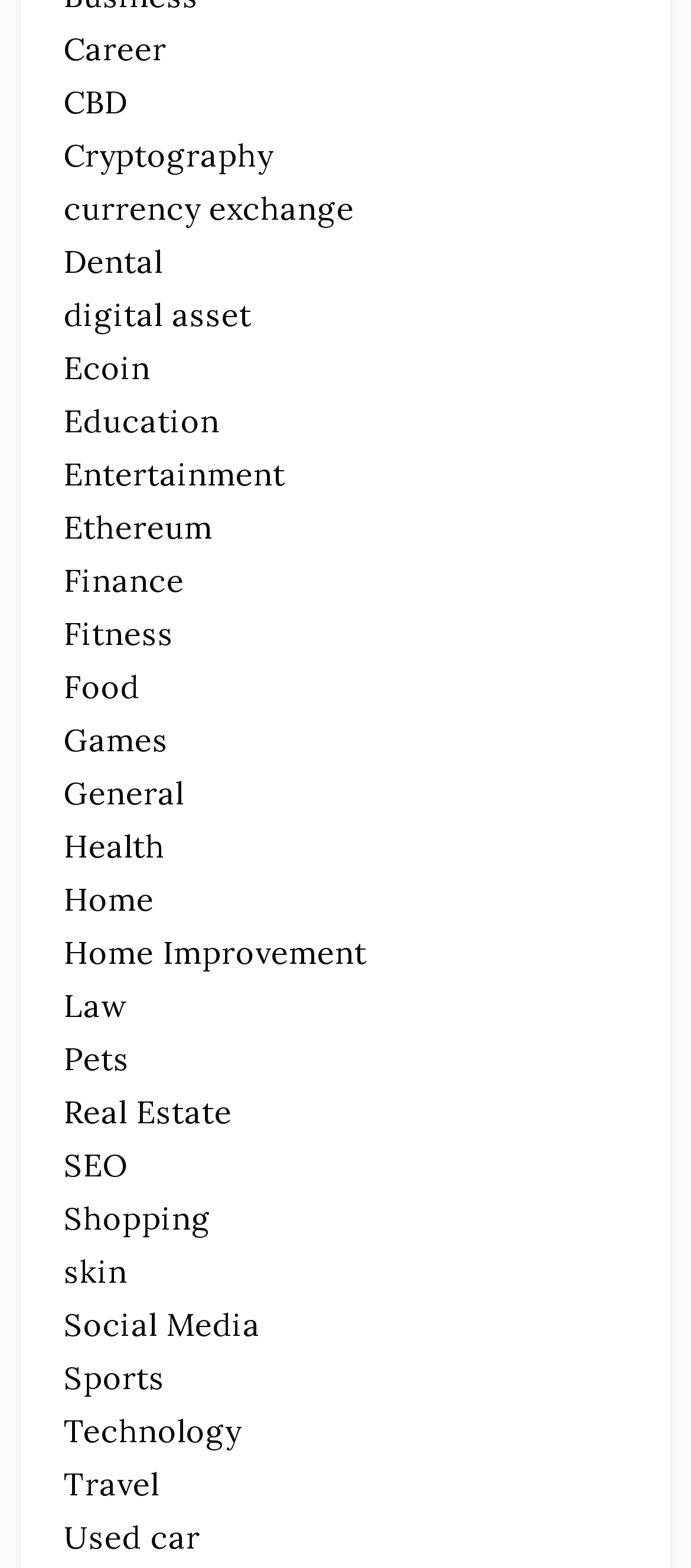Determine the bounding box coordinates for the UI element described. Format the coordinates as (top-left x, top-left y, bottom-right x, bottom-right y) and ensure all values are between 0 and 1. Element description: digital asset

[0.092, 0.188, 0.364, 0.214]